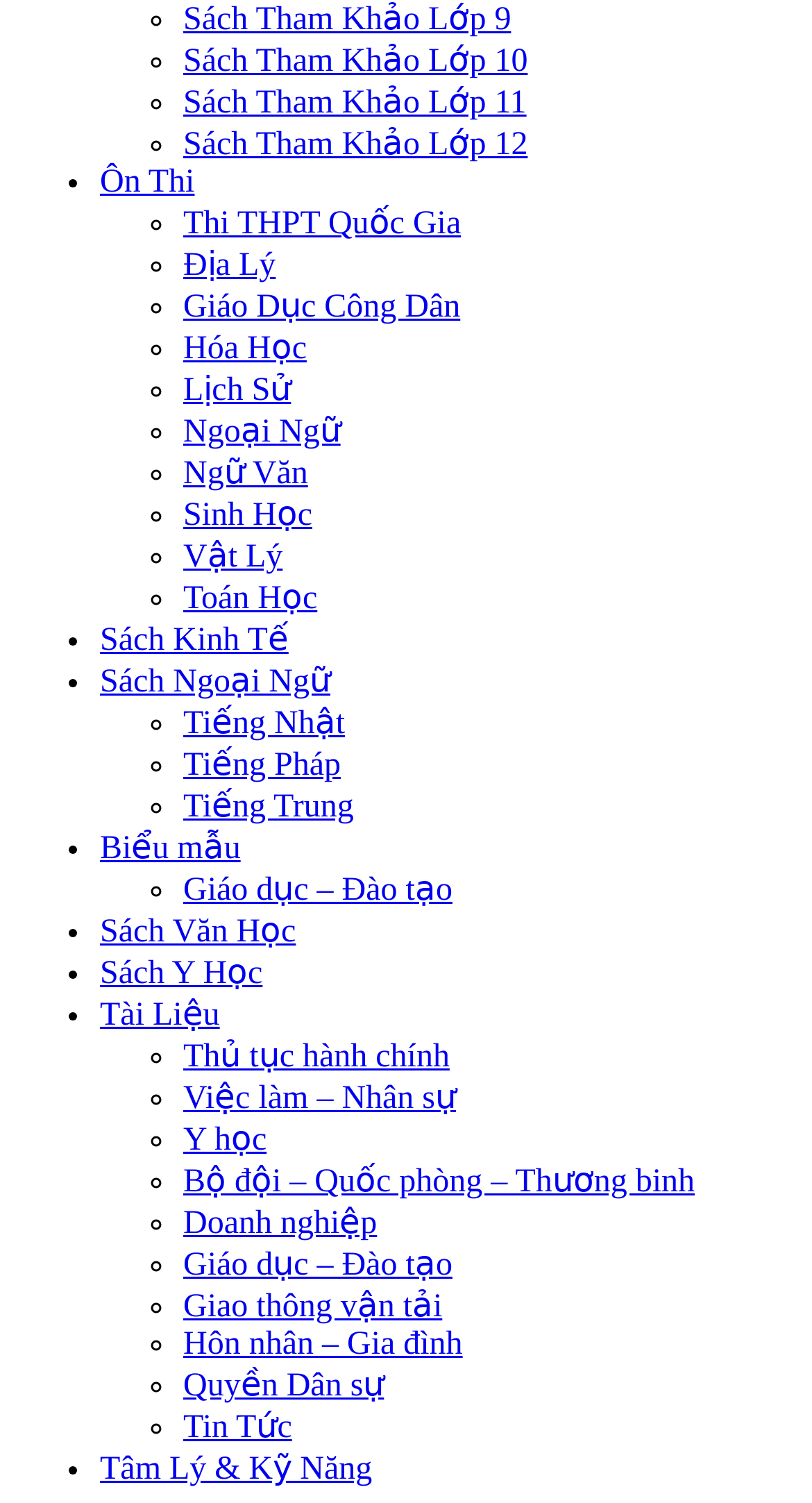Please specify the bounding box coordinates in the format (top-left x, top-left y, bottom-right x, bottom-right y), with values ranging from 0 to 1. Identify the bounding box for the UI component described as follows: Sách Kinh Tế

[0.123, 0.415, 0.355, 0.438]